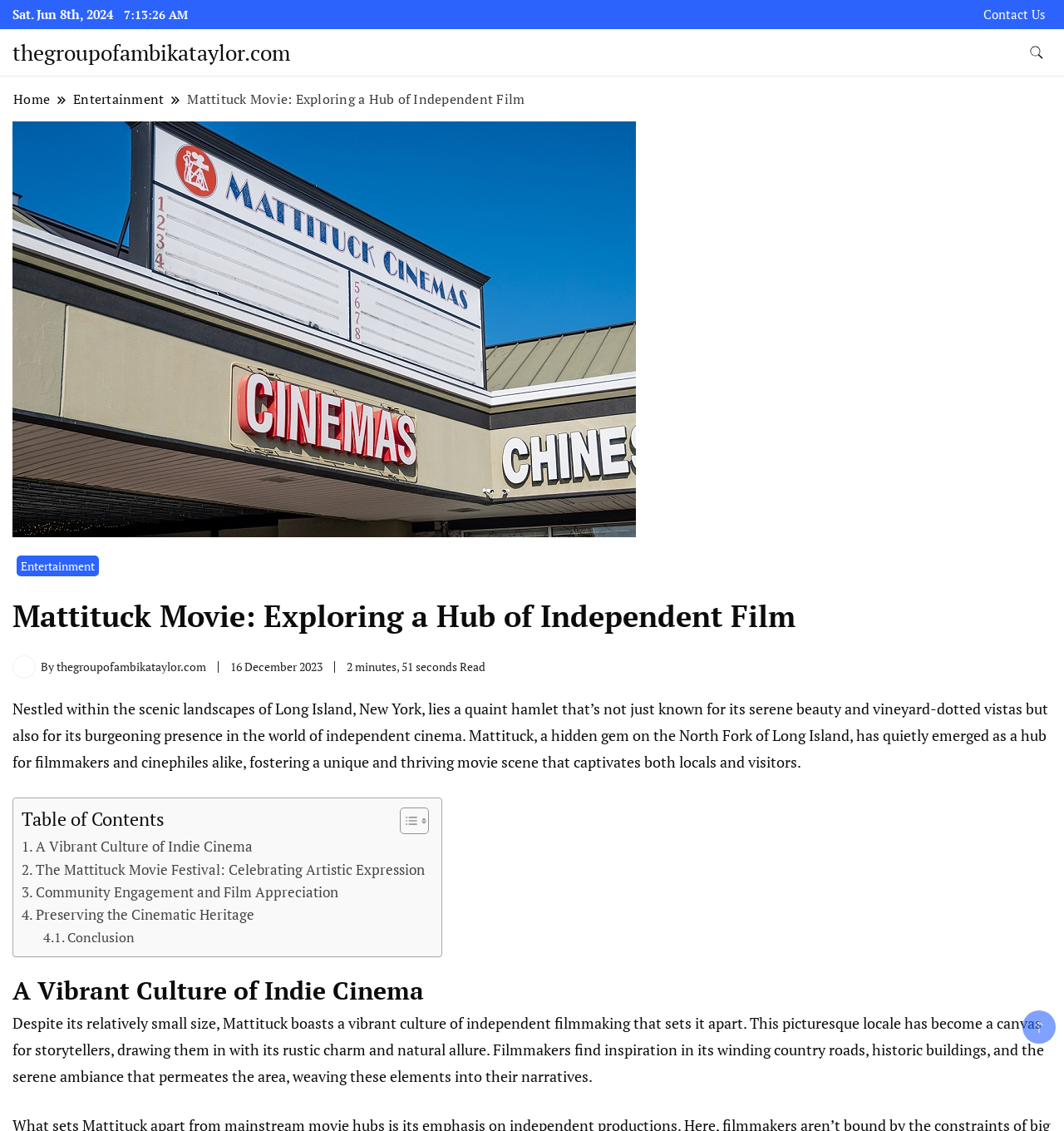Please find the bounding box coordinates of the element's region to be clicked to carry out this instruction: "Toggle the search form".

[0.96, 0.033, 0.988, 0.06]